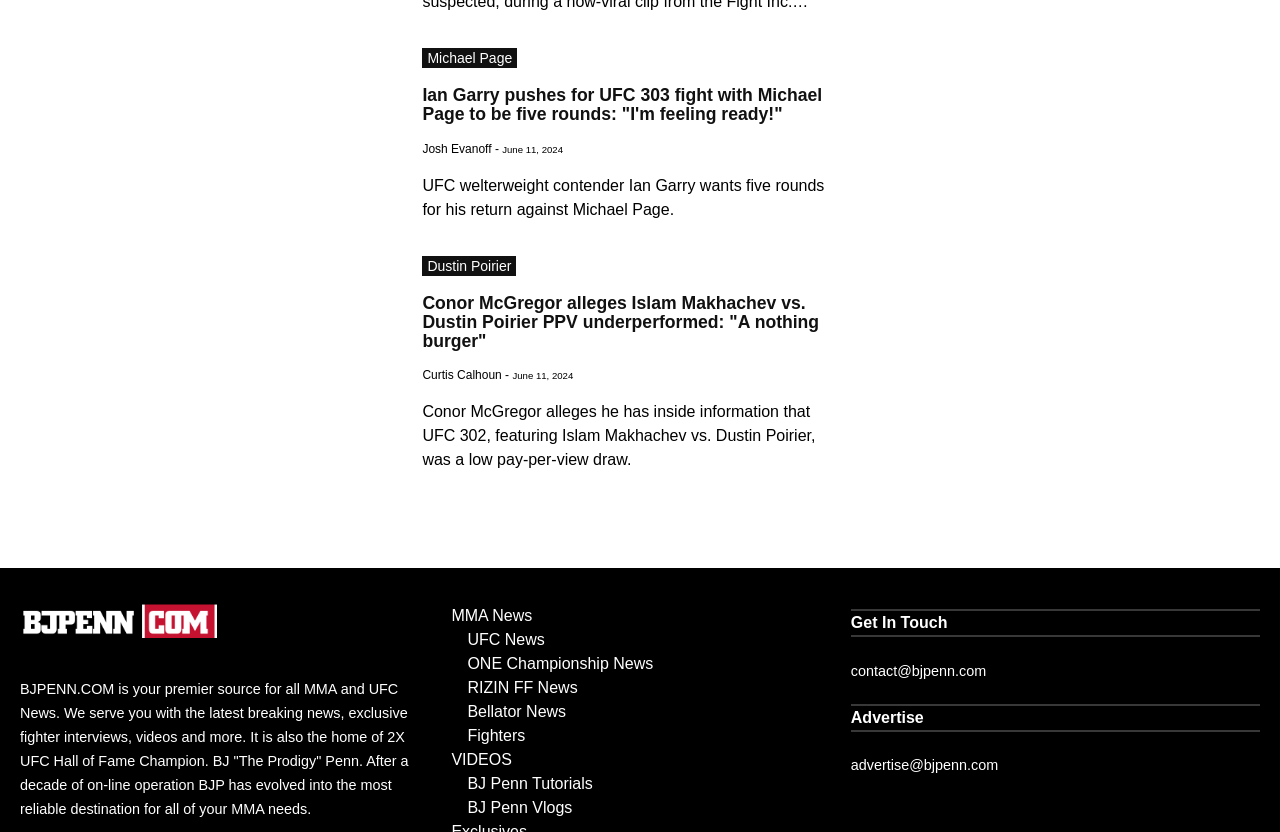Please specify the coordinates of the bounding box for the element that should be clicked to carry out this instruction: "Read more about Conor McGregor and Islam Makhachev". The coordinates must be four float numbers between 0 and 1, formatted as [left, top, right, bottom].

[0.33, 0.353, 0.647, 0.422]